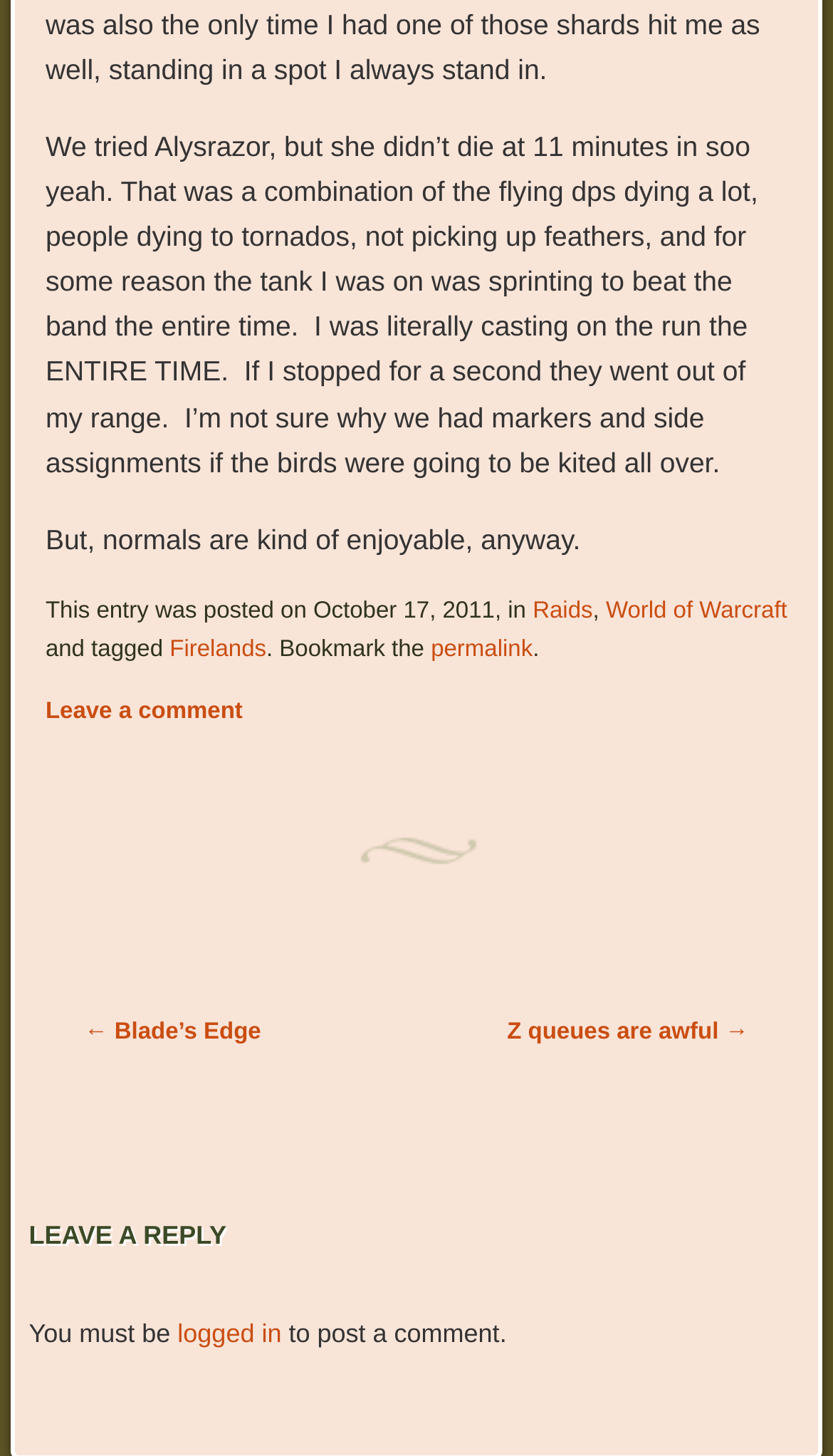Based on the element description, predict the bounding box coordinates (top-left x, top-left y, bottom-right x, bottom-right y) for the UI element in the screenshot: Z queues are awful →

[0.609, 0.7, 0.899, 0.717]